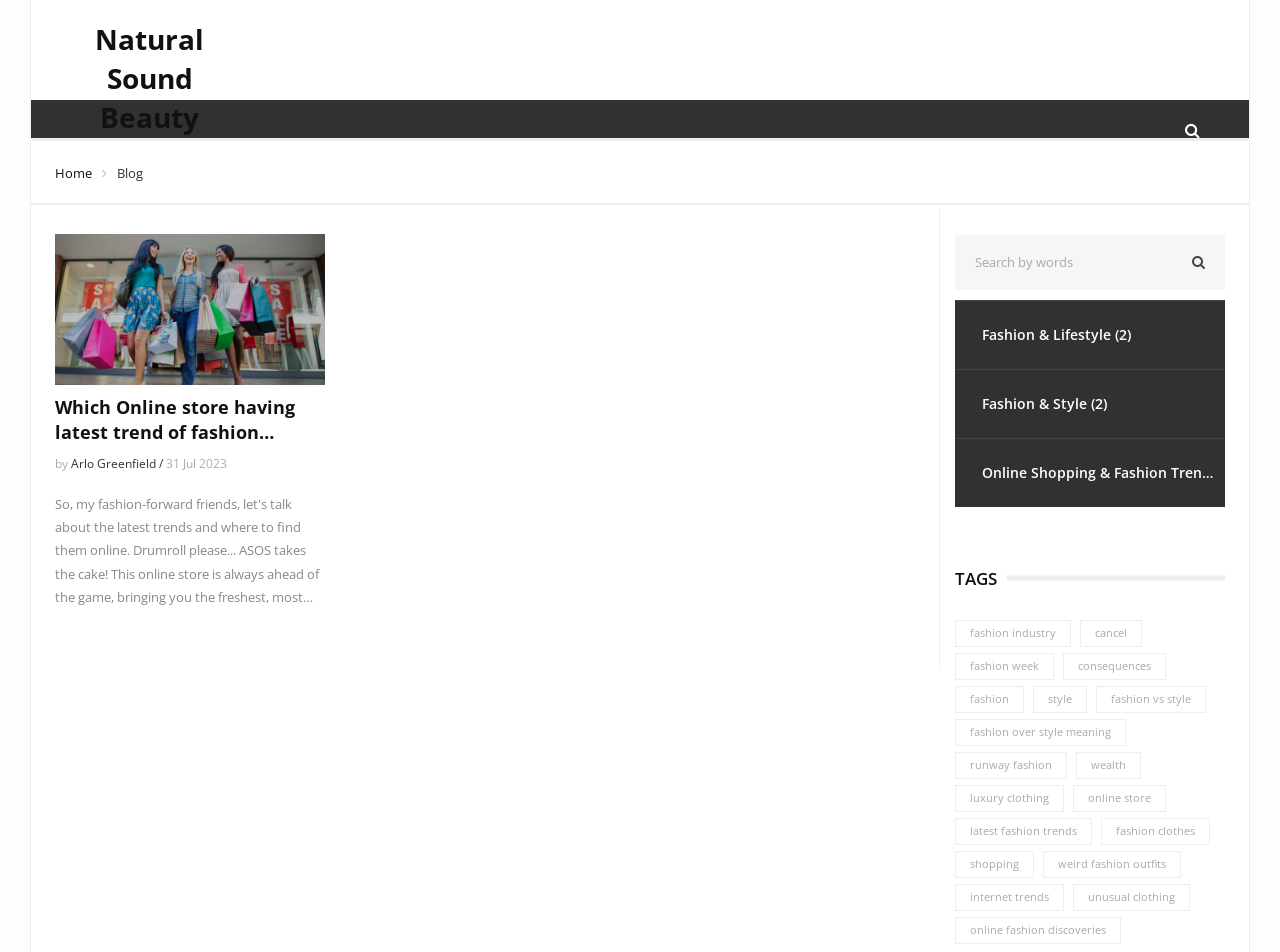Determine the bounding box coordinates of the area to click in order to meet this instruction: "Search for fashion trends".

[0.934, 0.119, 0.957, 0.155]